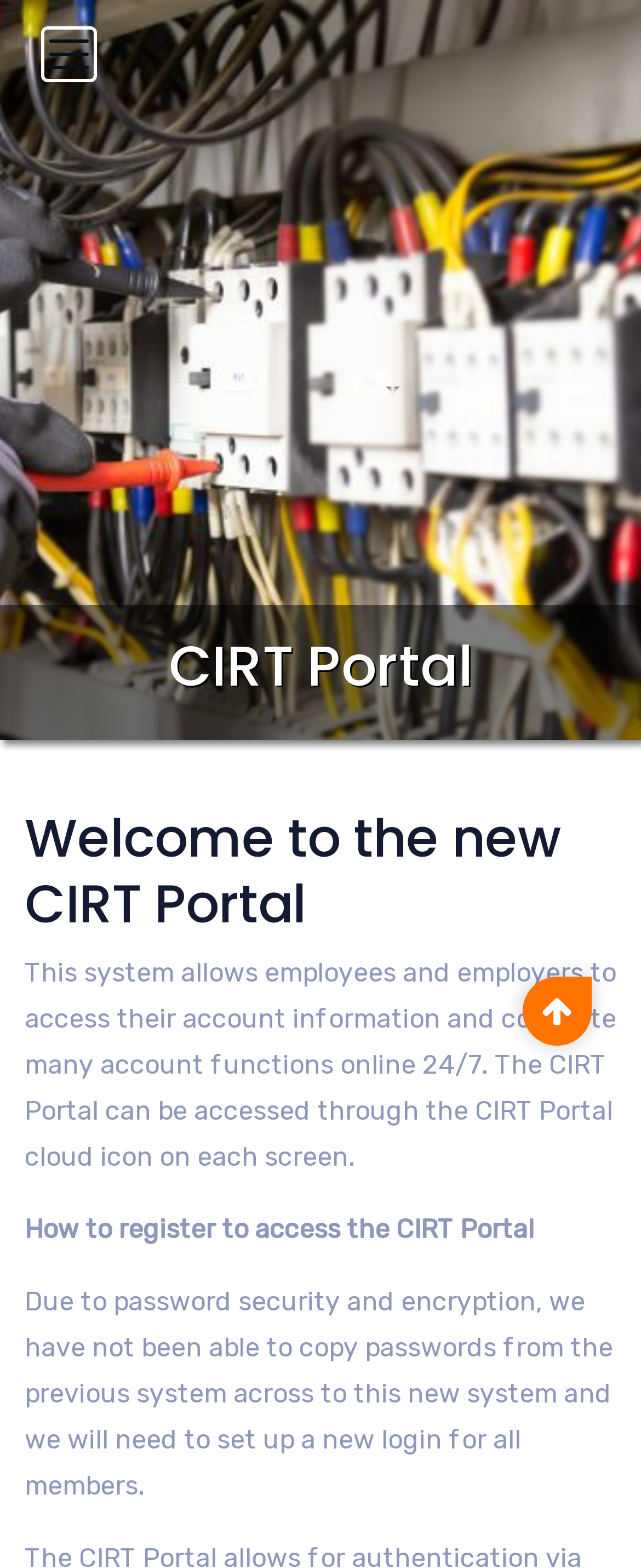What is the font awesome icon on the bottom right corner?
Please provide an in-depth and detailed response to the question.

The link element with bounding box coordinates [0.815, 0.623, 0.923, 0.667] contains the font awesome icon uf062, which is not explicitly described in the webpage content.